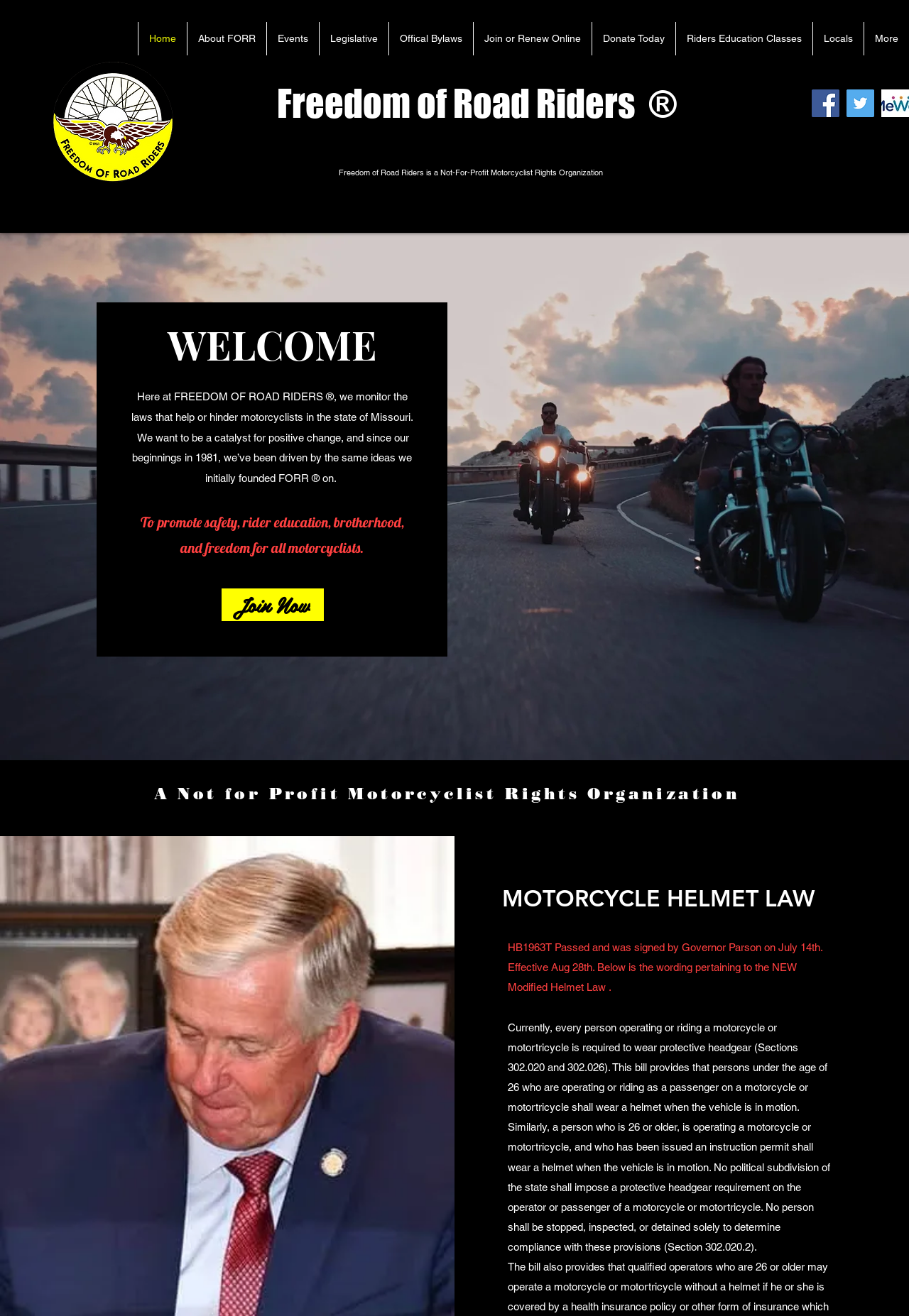Please determine the bounding box coordinates of the element's region to click in order to carry out the following instruction: "Click on the Home link". The coordinates should be four float numbers between 0 and 1, i.e., [left, top, right, bottom].

[0.152, 0.017, 0.205, 0.042]